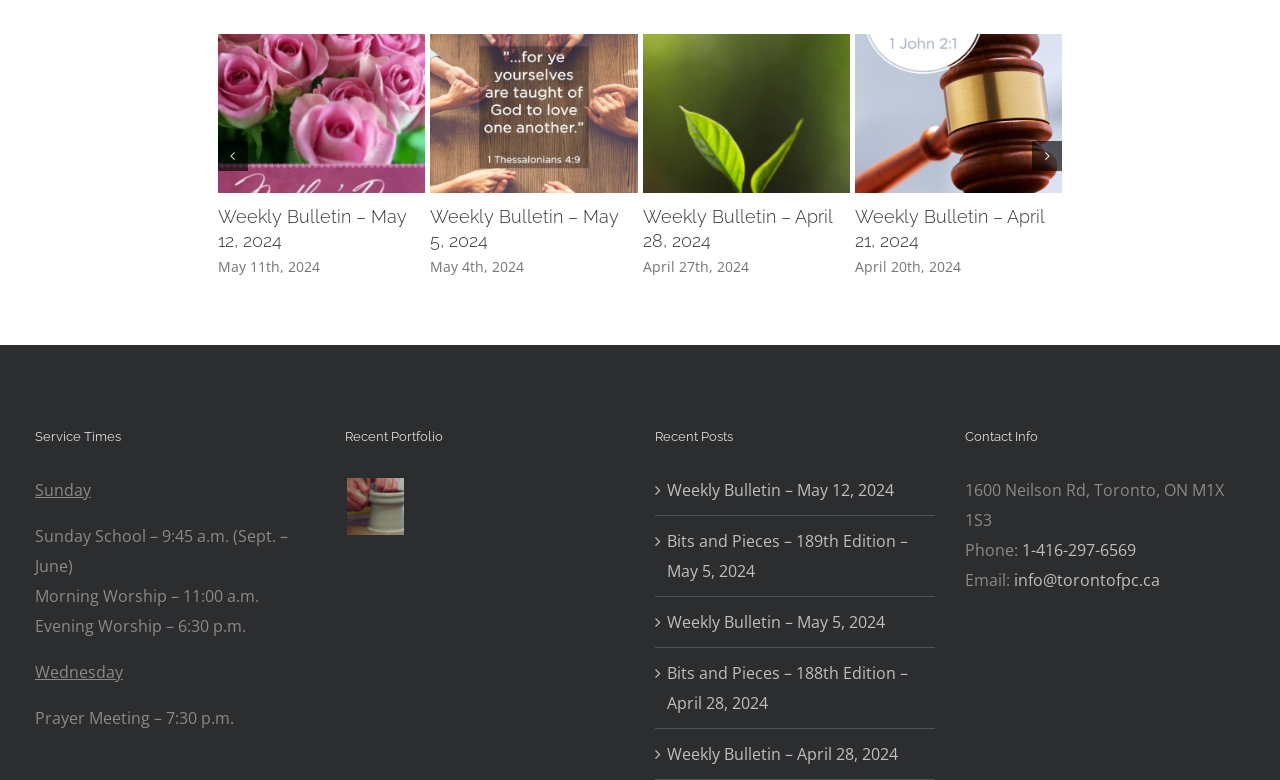Calculate the bounding box coordinates for the UI element based on the following description: "Gallery". Ensure the coordinates are four float numbers between 0 and 1, i.e., [left, top, right, bottom].

[0.758, 0.112, 0.799, 0.179]